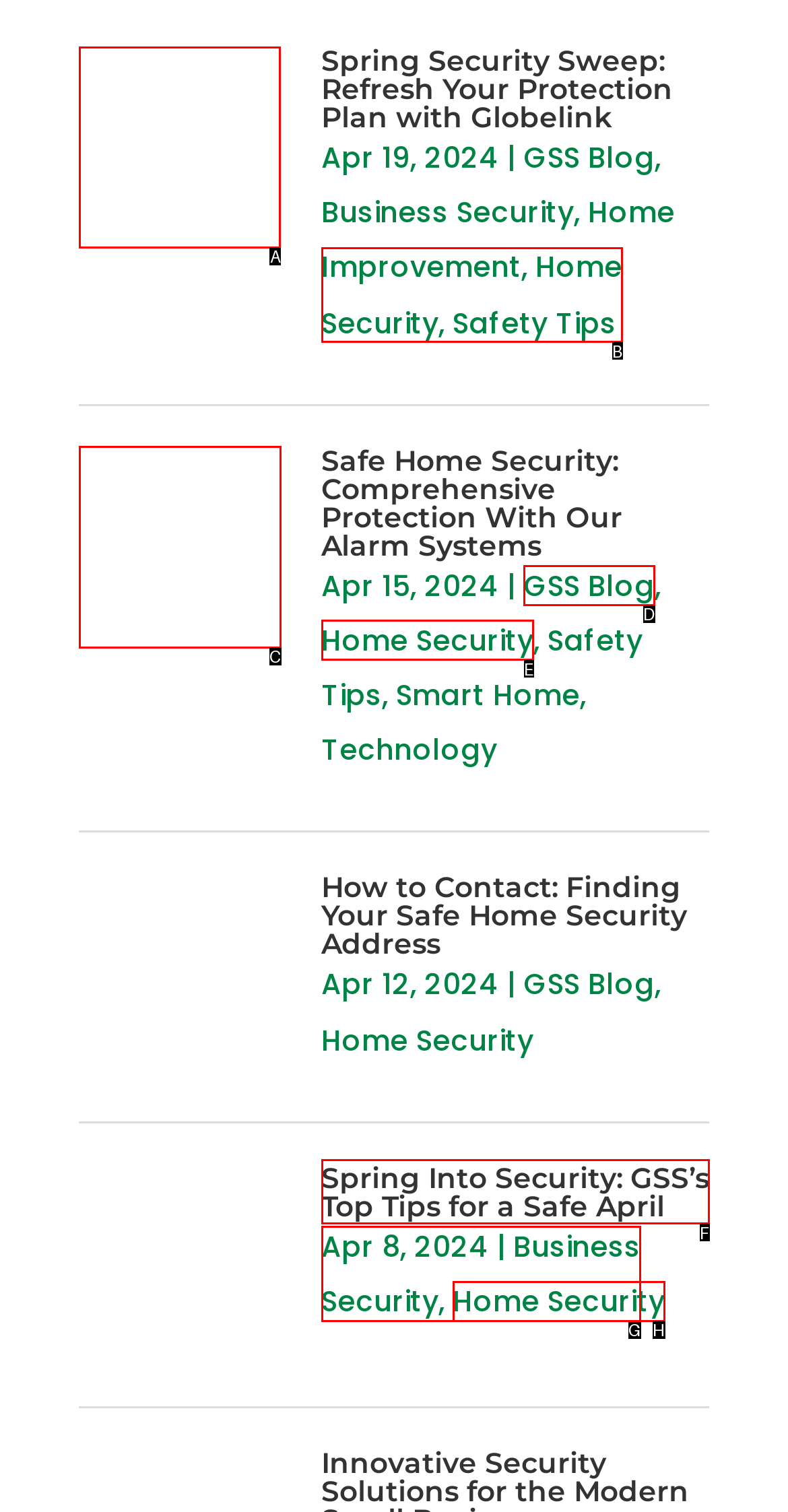Determine which UI element you should click to perform the task: Read the article about Spring Security Sweep
Provide the letter of the correct option from the given choices directly.

A